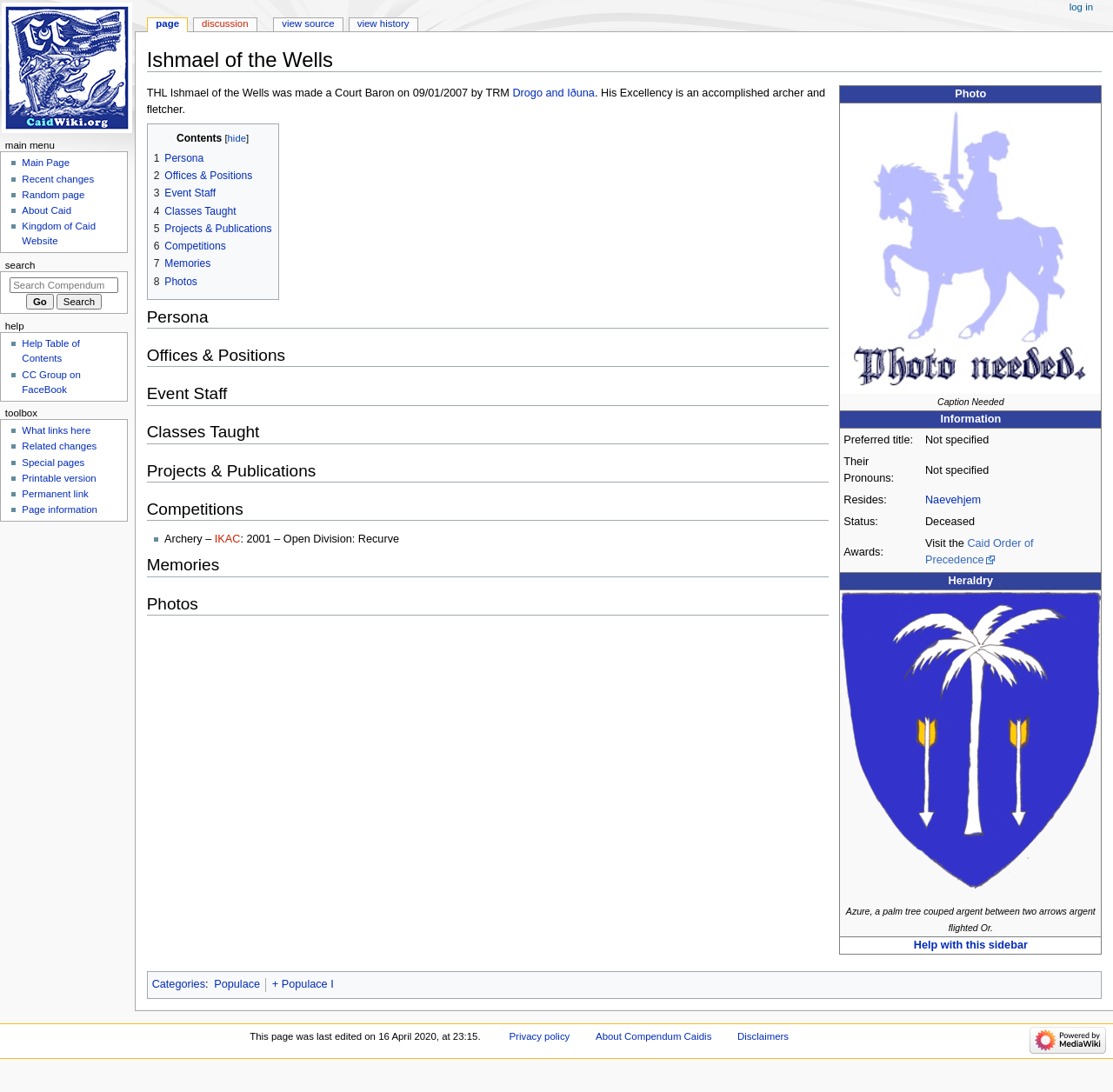By analyzing the image, answer the following question with a detailed response: What is the type of tree mentioned in the heraldry description?

I found an image element with a description 'Azure, a palm tree couped argent between two arrows argent flighted Or.' which suggests that the type of tree mentioned is a palm tree.